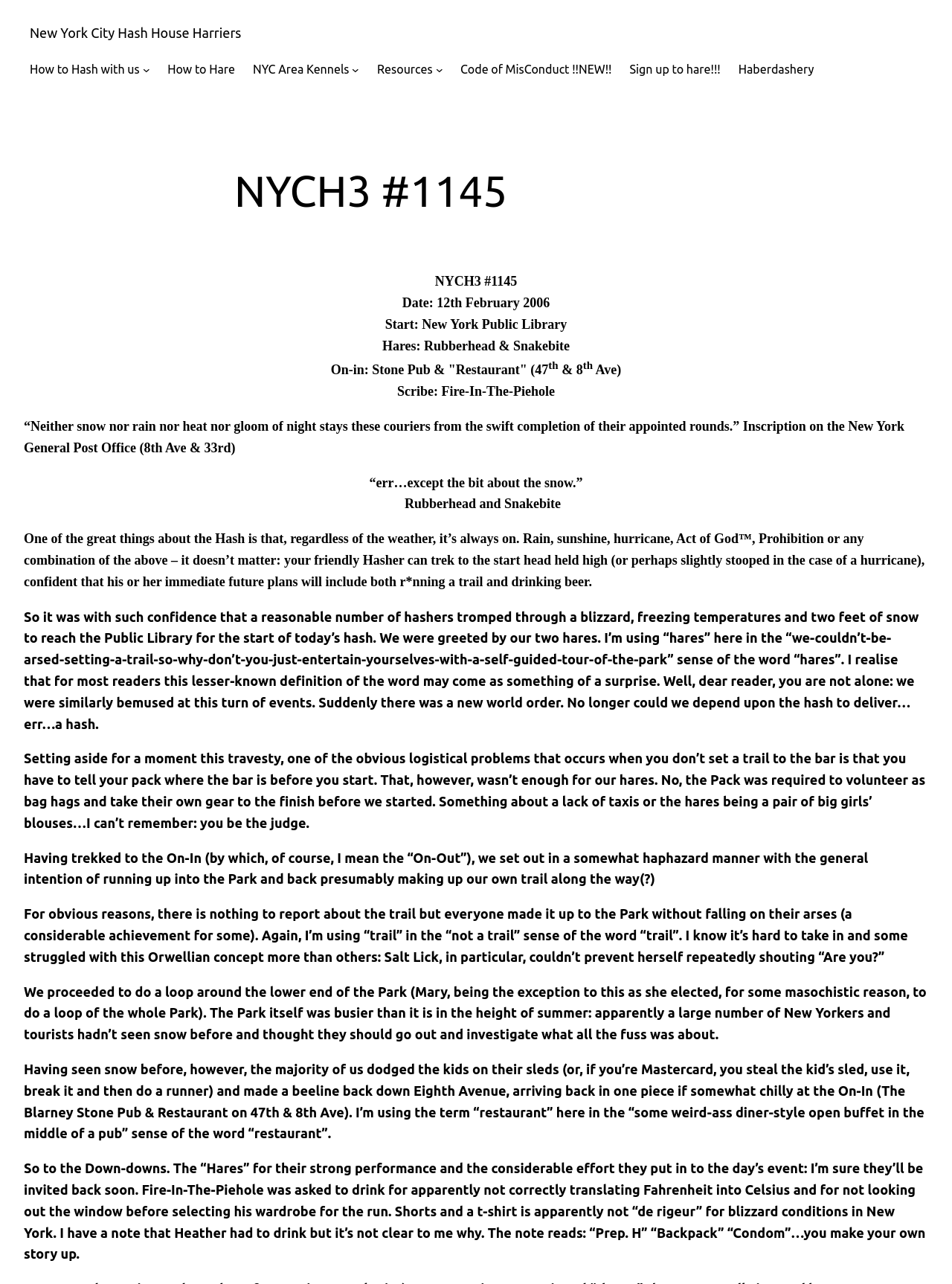Pinpoint the bounding box coordinates of the area that should be clicked to complete the following instruction: "Click on 'Sign up to hare!!!'". The coordinates must be given as four float numbers between 0 and 1, i.e., [left, top, right, bottom].

[0.661, 0.047, 0.757, 0.062]